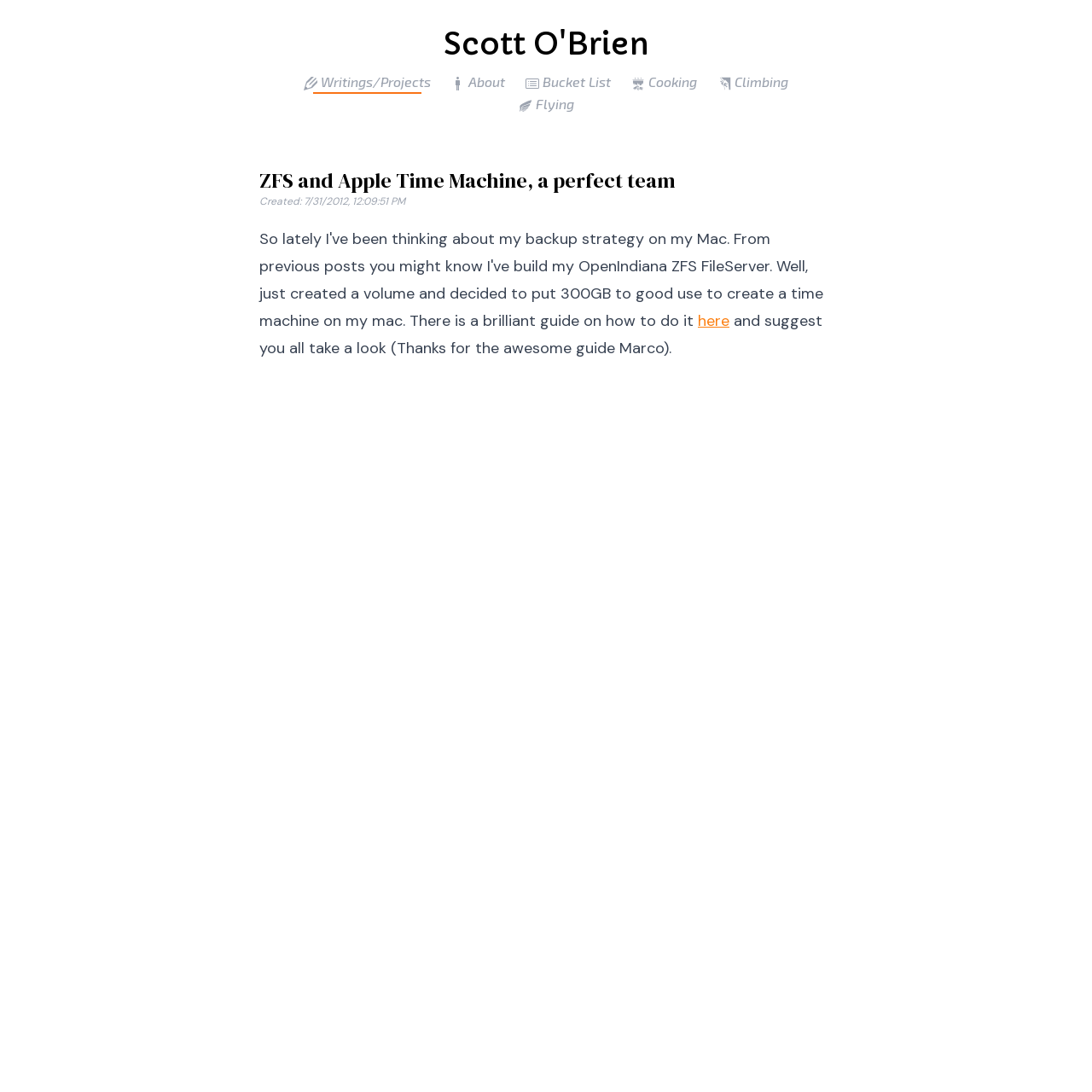What is the author's name?
Look at the image and answer the question with a single word or phrase.

Scott O'Brien